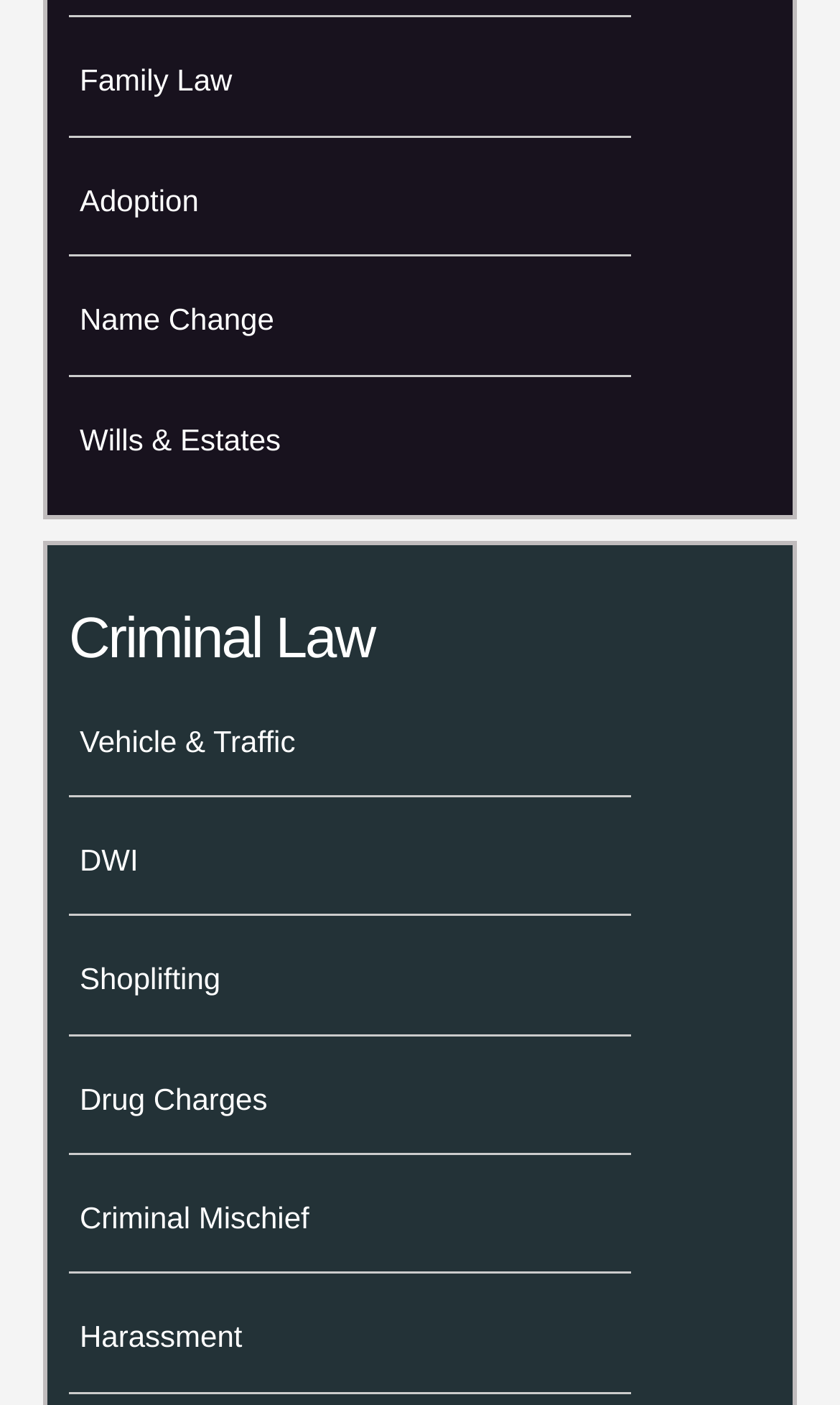Locate the bounding box coordinates of the region to be clicked to comply with the following instruction: "Go to UN homepage". The coordinates must be four float numbers between 0 and 1, in the form [left, top, right, bottom].

None